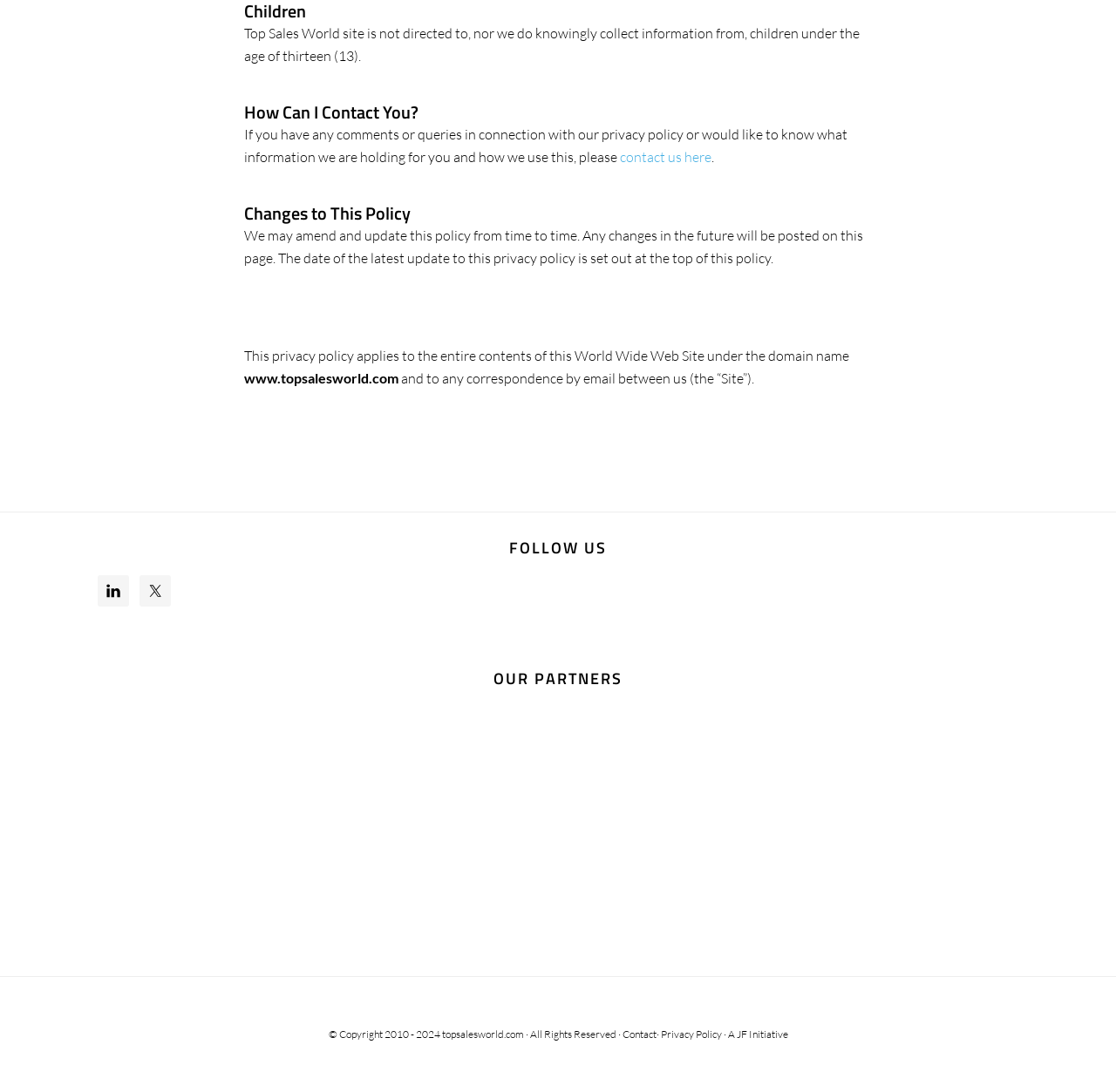Provide a thorough and detailed response to the question by examining the image: 
What is the purpose of the 'Changes to This Policy' section?

The answer can be found in the 'Changes to This Policy' section, which states that 'We may amend and update this policy from time to time. Any changes in the future will be posted on this page'.